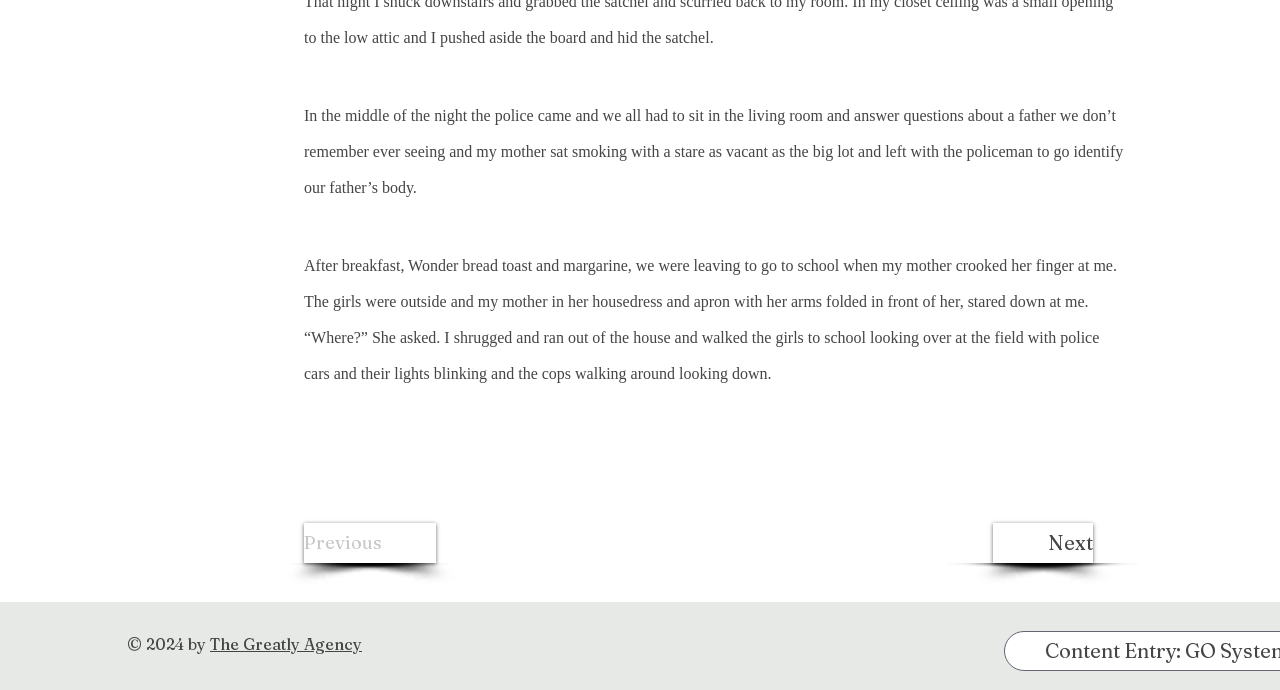Bounding box coordinates are specified in the format (top-left x, top-left y, bottom-right x, bottom-right y). All values are floating point numbers bounded between 0 and 1. Please provide the bounding box coordinate of the region this sentence describes: Next

[0.776, 0.757, 0.854, 0.815]